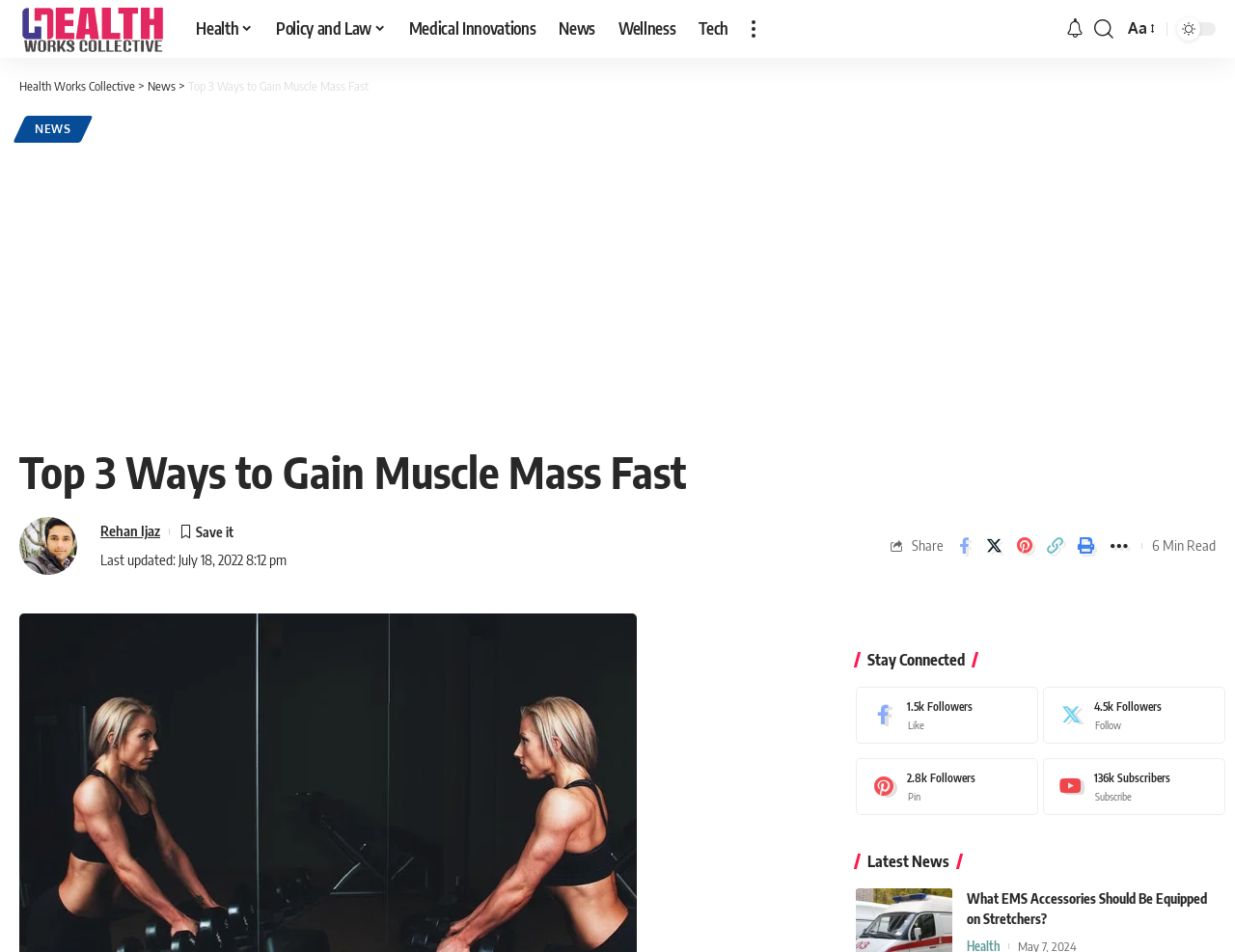Pinpoint the bounding box coordinates for the area that should be clicked to perform the following instruction: "Click on the 'Health Works Collective' link".

[0.016, 0.0, 0.134, 0.061]